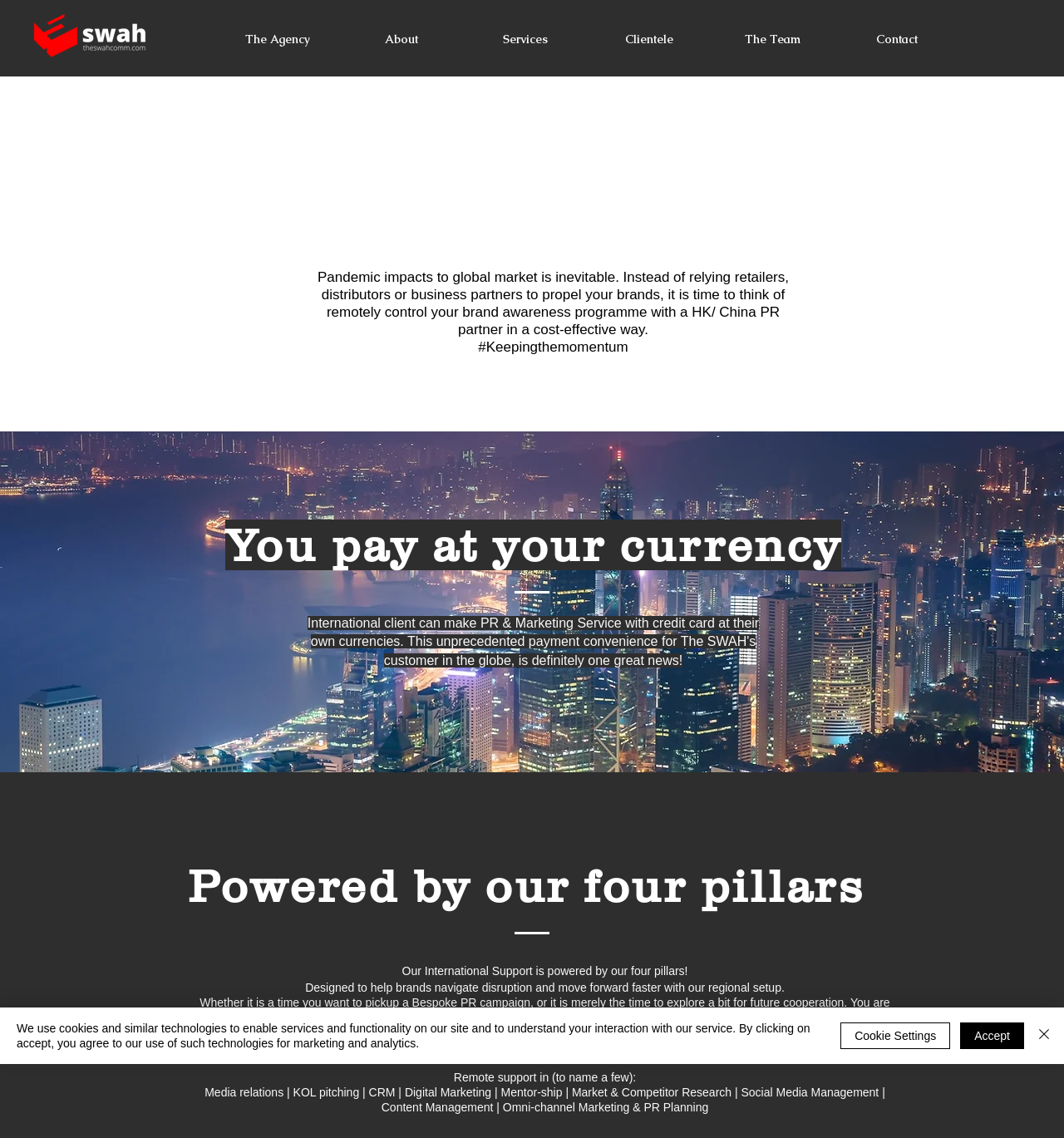Please identify the bounding box coordinates of the element on the webpage that should be clicked to follow this instruction: "Click the 'About' link". The bounding box coordinates should be given as four float numbers between 0 and 1, formatted as [left, top, right, bottom].

[0.319, 0.025, 0.435, 0.045]